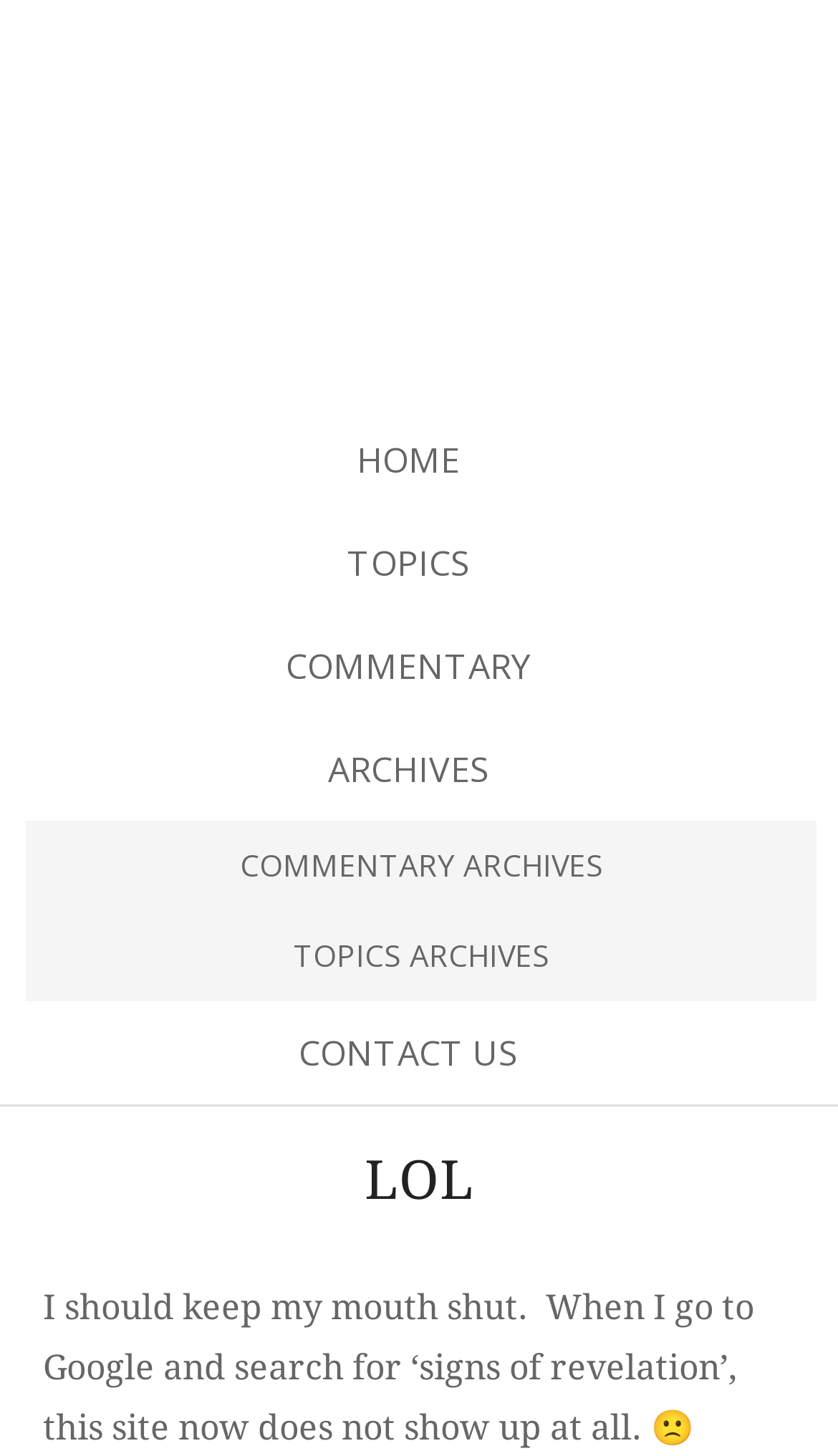Please identify the bounding box coordinates of the clickable region that I should interact with to perform the following instruction: "Click on the link to view Business Development". The coordinates should be expressed as four float numbers between 0 and 1, i.e., [left, top, right, bottom].

None